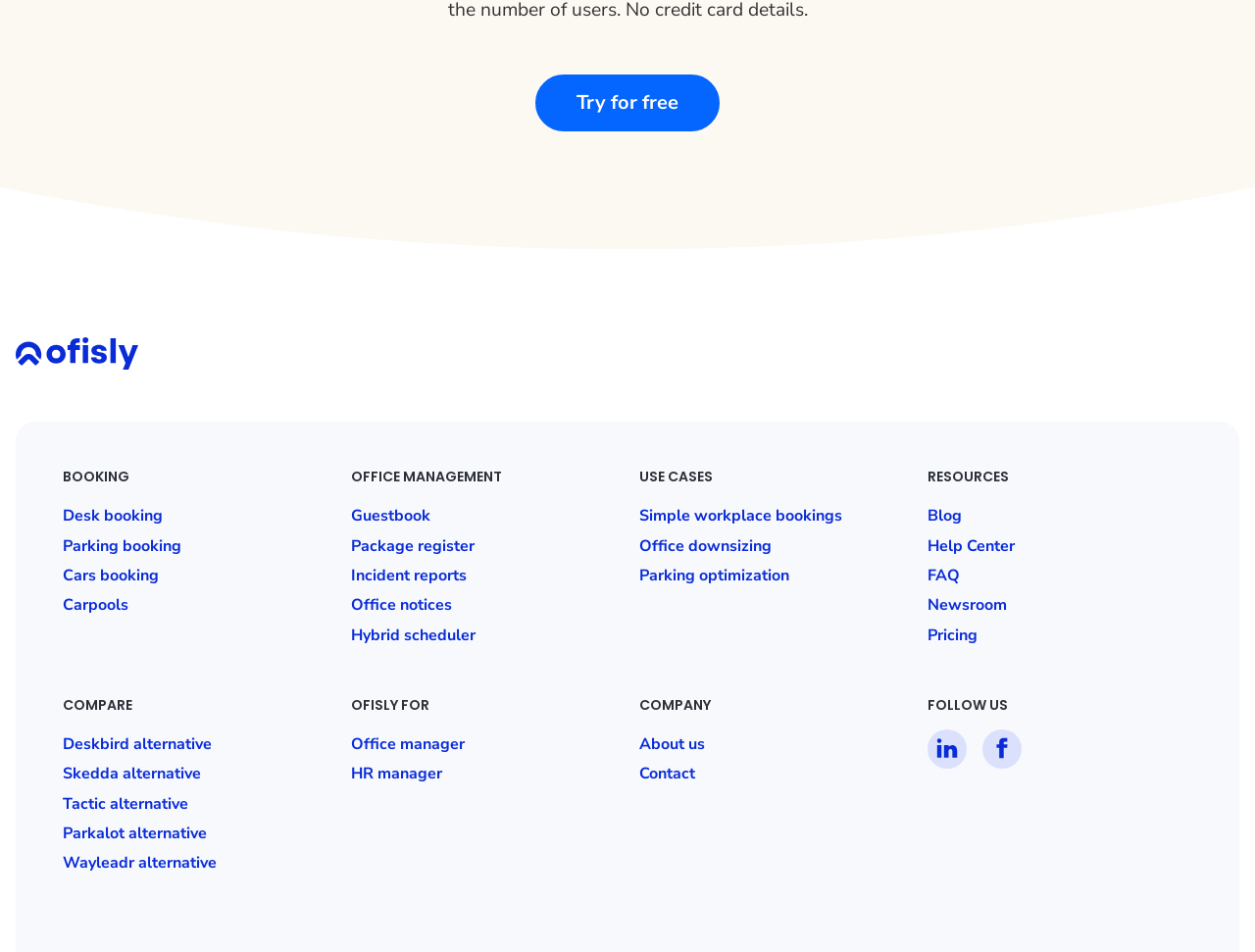Identify the bounding box coordinates for the region of the element that should be clicked to carry out the instruction: "Book a desk". The bounding box coordinates should be four float numbers between 0 and 1, i.e., [left, top, right, bottom].

[0.05, 0.531, 0.13, 0.553]